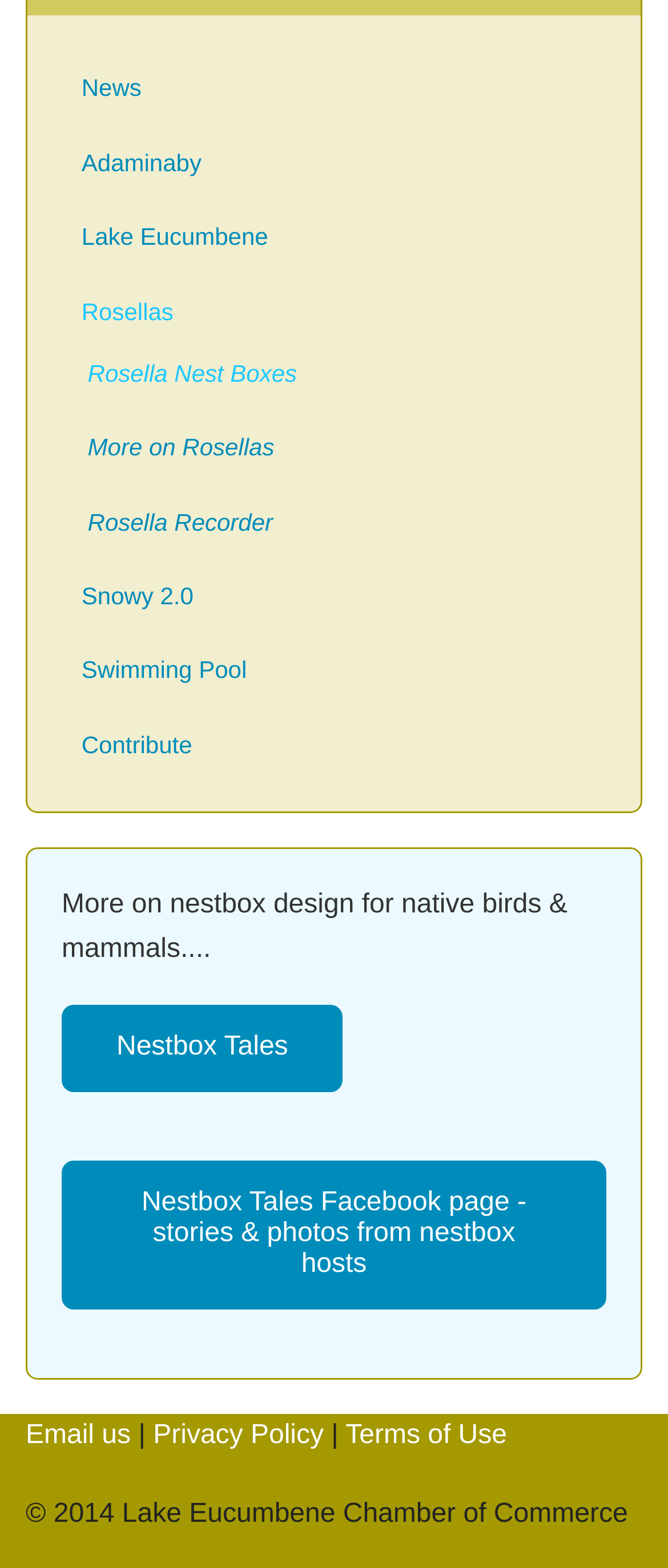Answer the question below using just one word or a short phrase: 
What is the last link on the webpage?

Terms of Use